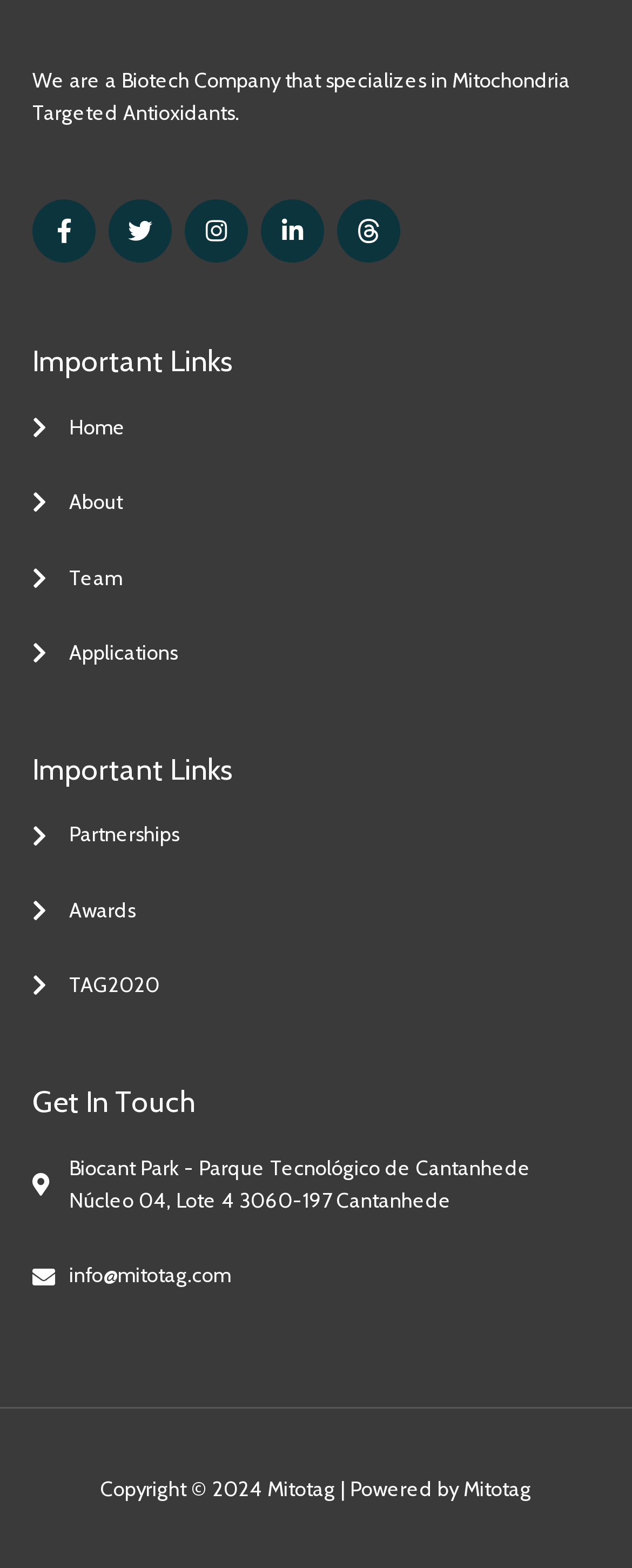Find the bounding box coordinates of the clickable area that will achieve the following instruction: "Learn about Partnerships".

[0.051, 0.522, 0.949, 0.544]